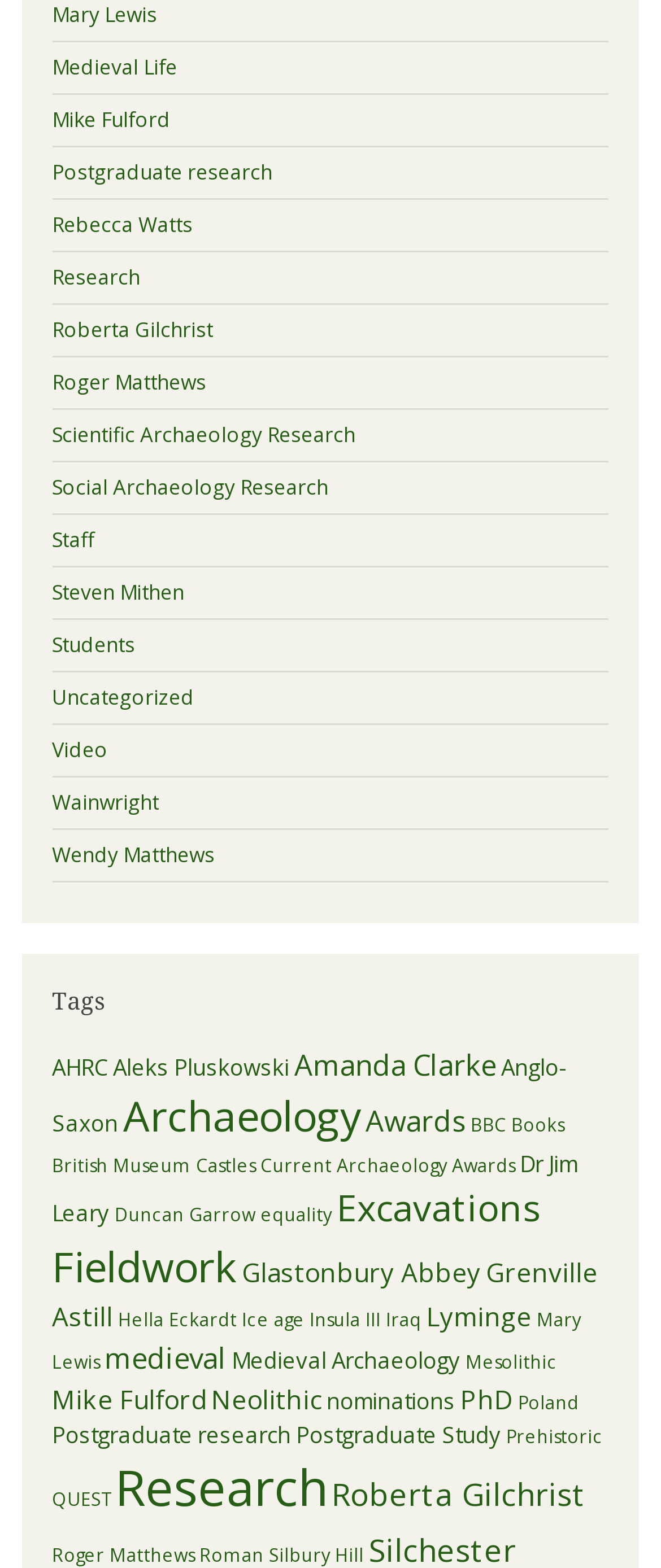What is the category with the most items?
Give a thorough and detailed response to the question.

The category with the most items is 'Research' which has 23 items associated with it. This can be found by looking at the links on the webpage and counting the number of items in parentheses next to each link.